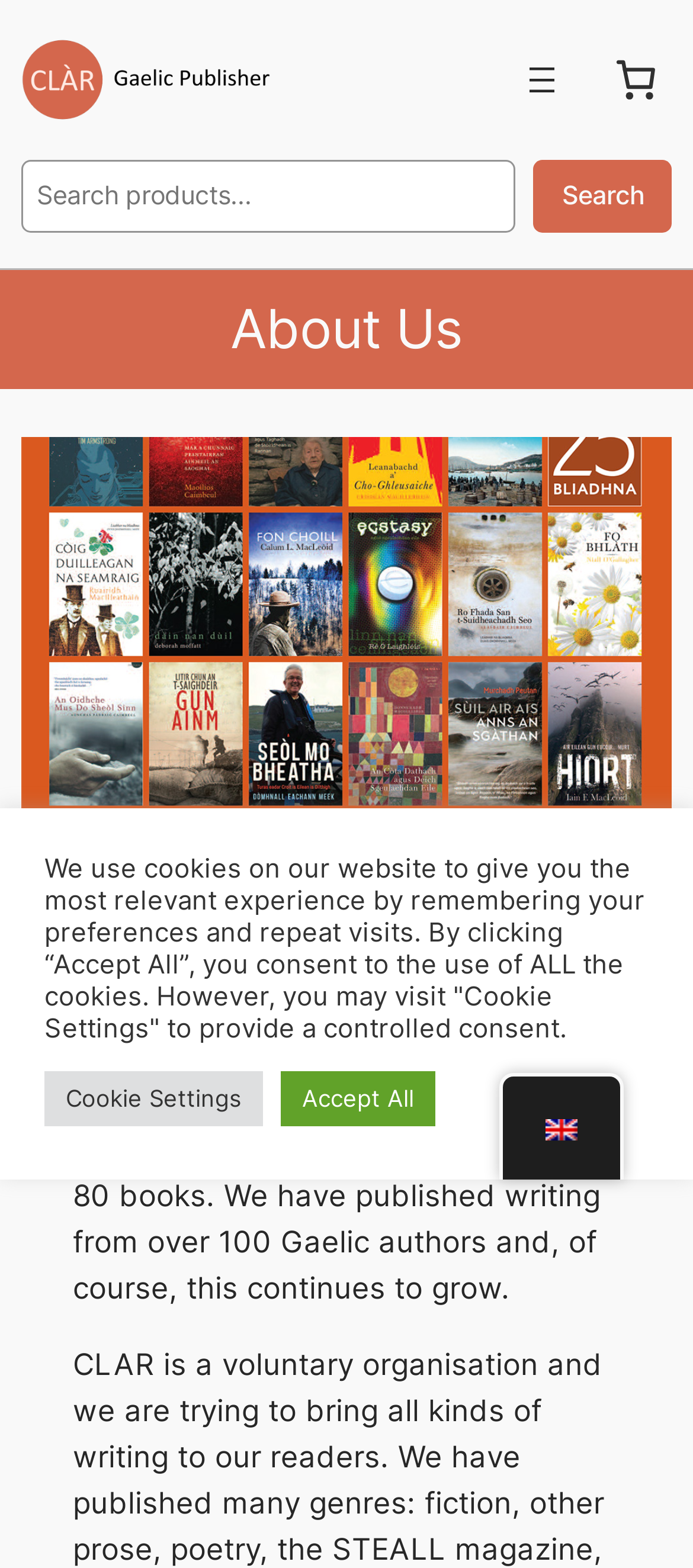Locate the bounding box of the UI element defined by this description: "alt="en_GB" title="English (UK)"". The coordinates should be given as four float numbers between 0 and 1, formatted as [left, top, right, bottom].

[0.726, 0.696, 0.895, 0.739]